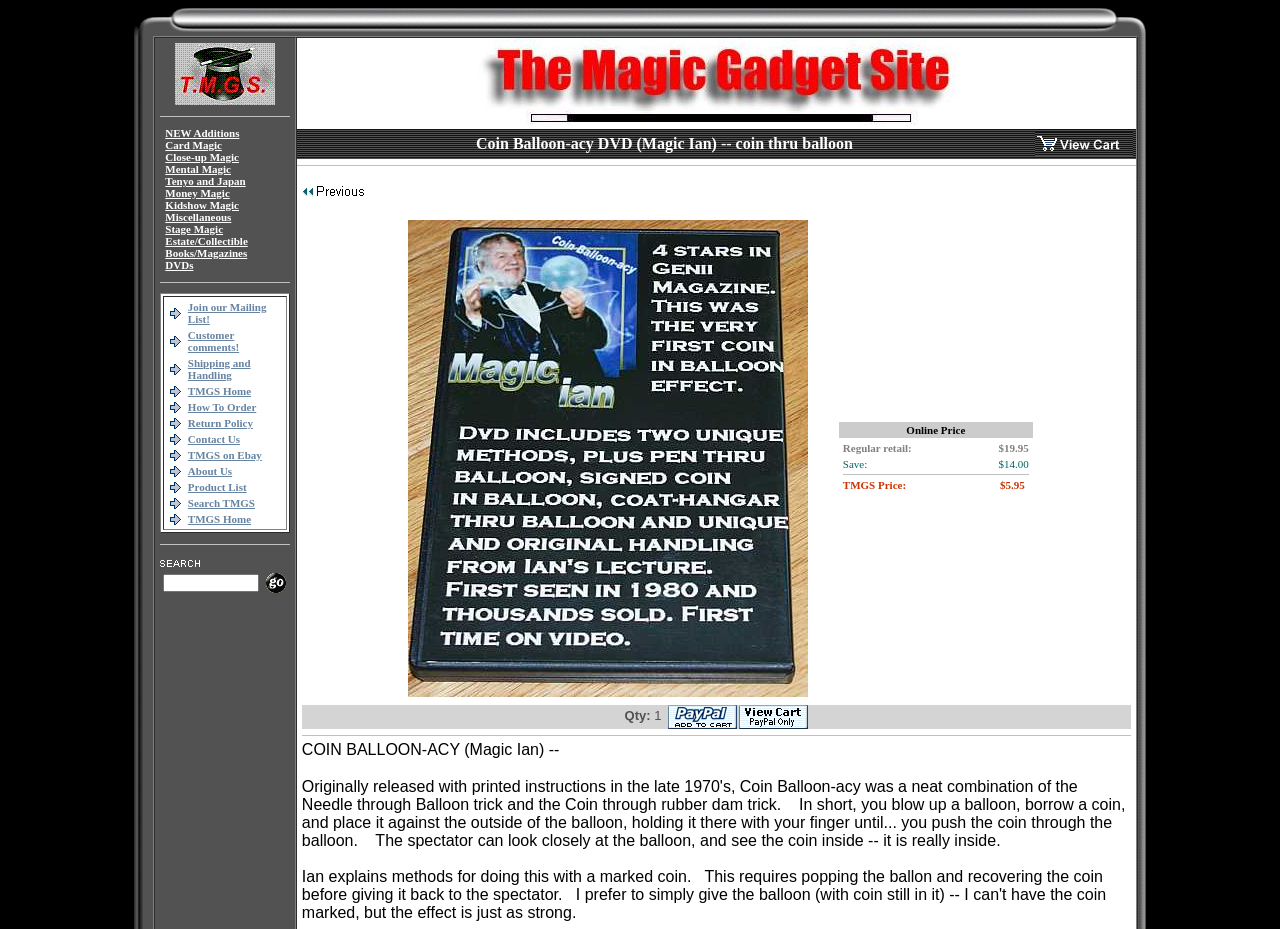What type of products are sold on this website?
Please answer the question with a single word or phrase, referencing the image.

Magic products